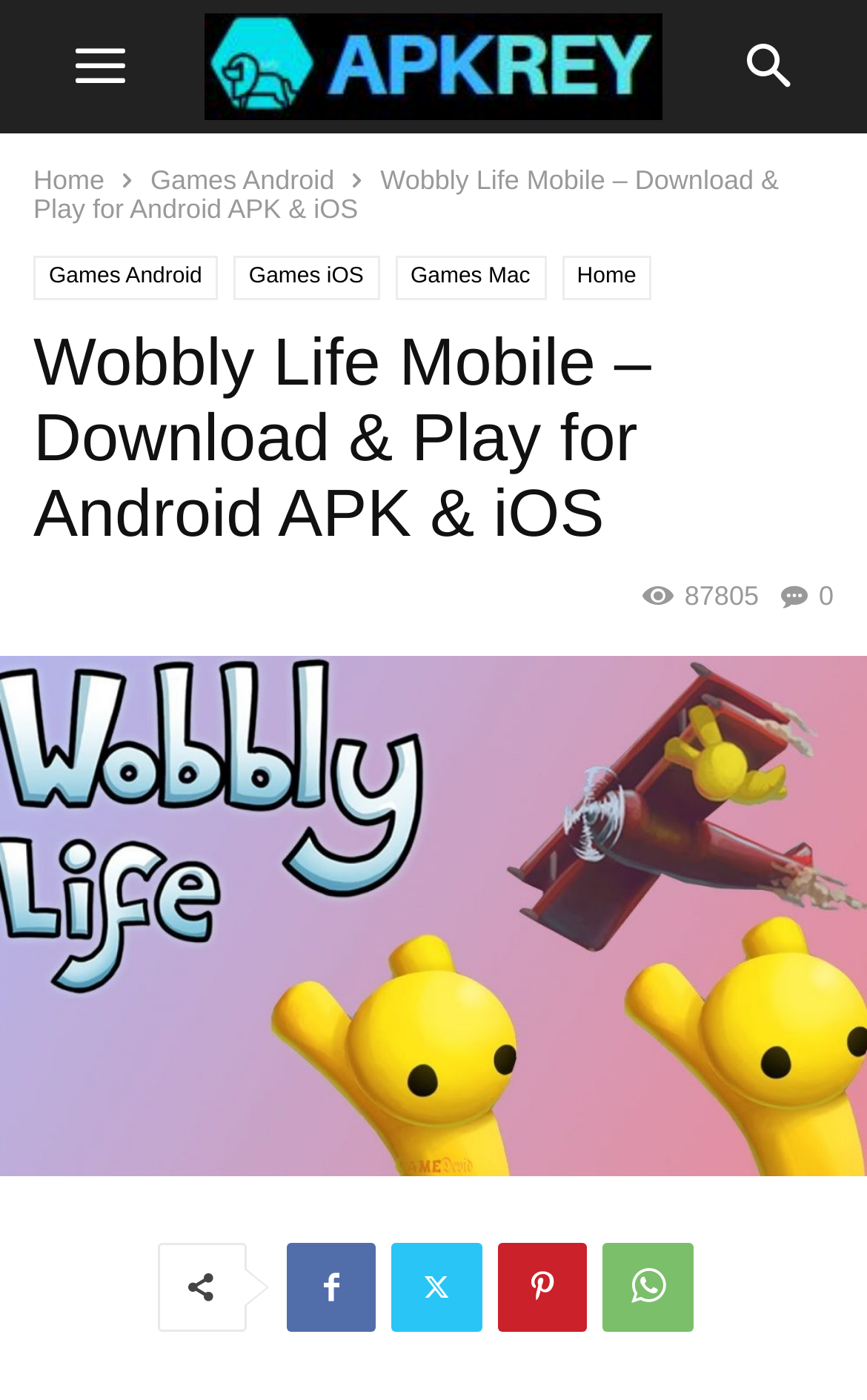Kindly respond to the following question with a single word or a brief phrase: 
What type of icons are used in the webpage?

Font icons